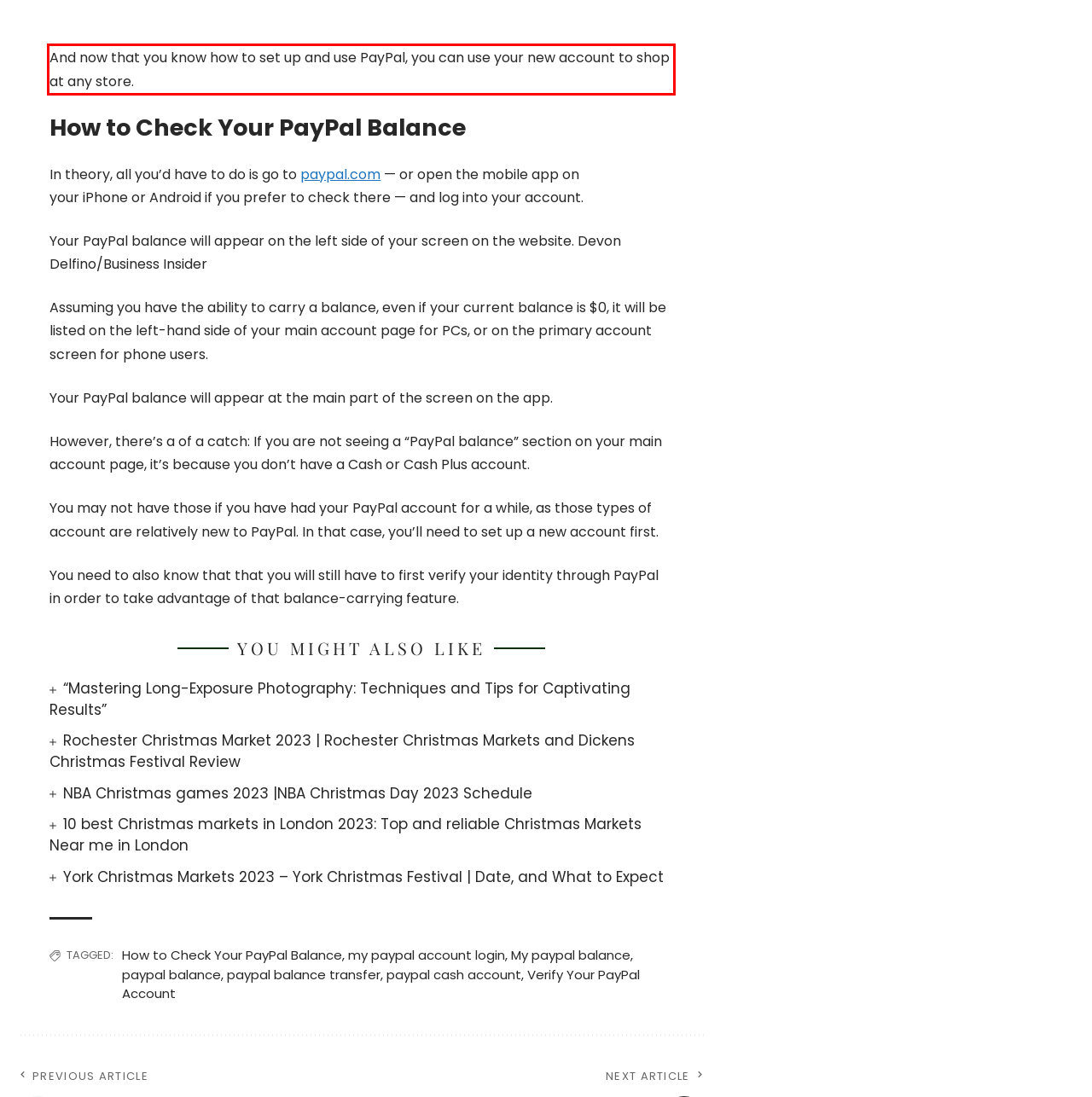You have a screenshot with a red rectangle around a UI element. Recognize and extract the text within this red bounding box using OCR.

And now that you know how to set up and use PayPal, you can use your new account to shop at any store.